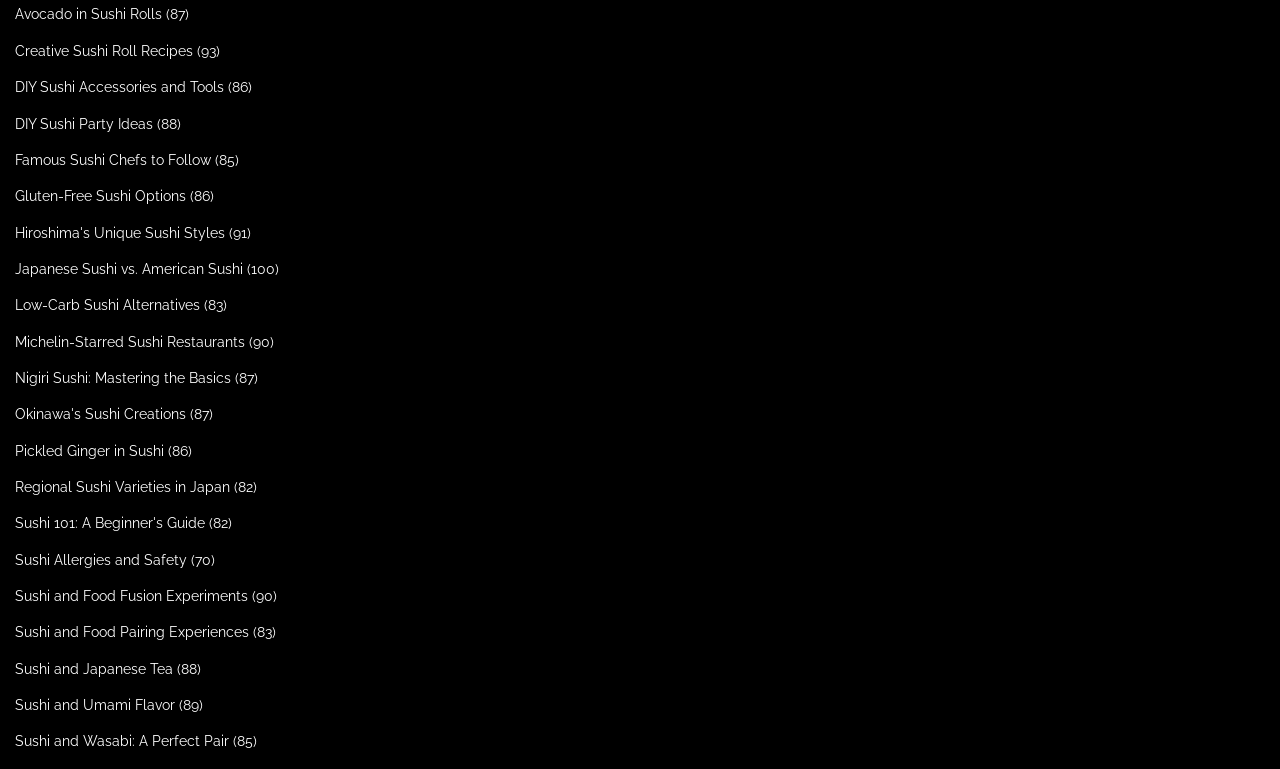How many links are on this webpage?
Respond to the question with a single word or phrase according to the image.

28